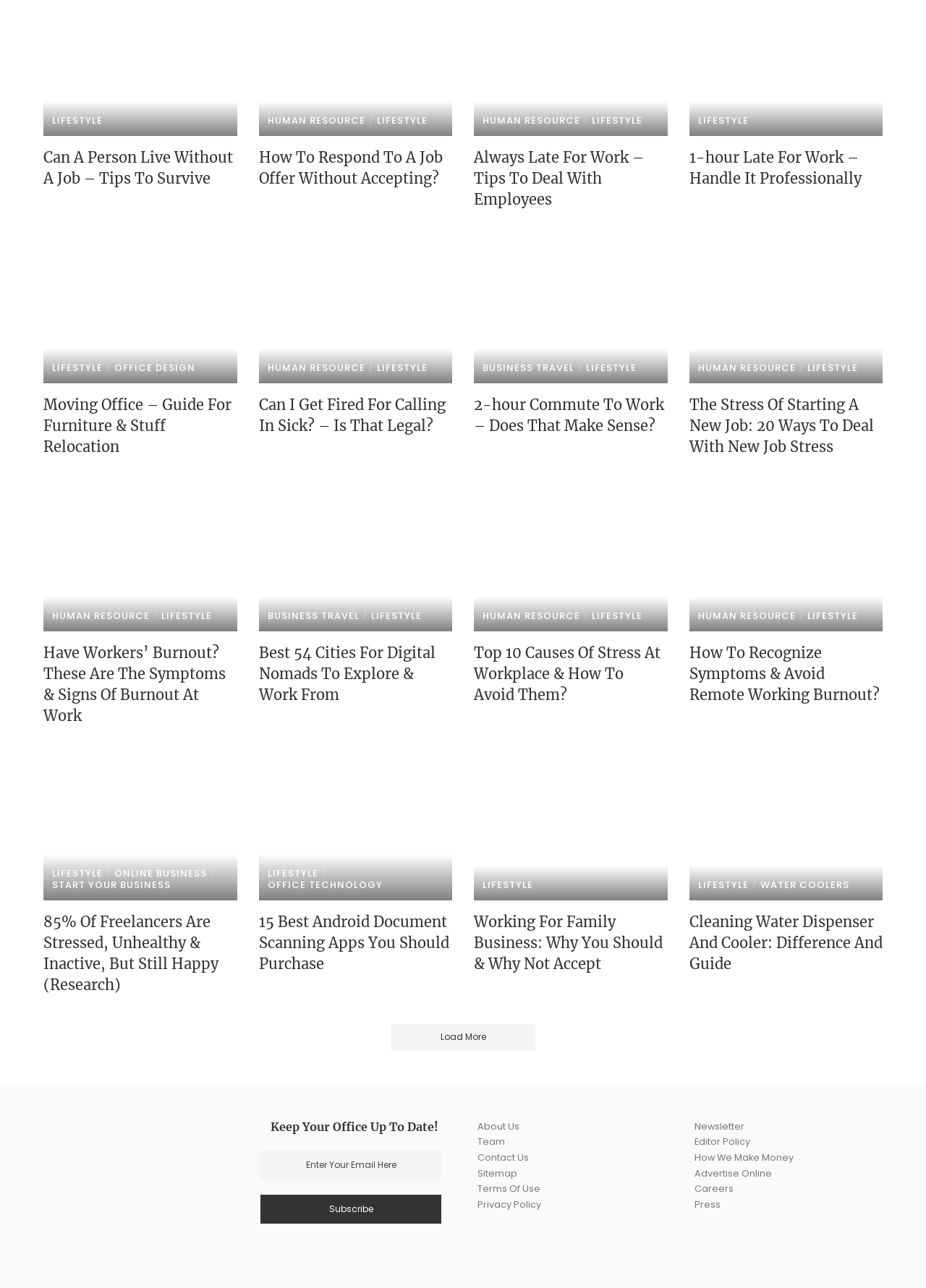Provide a one-word or one-phrase answer to the question:
Are there any images on the webpage?

Yes